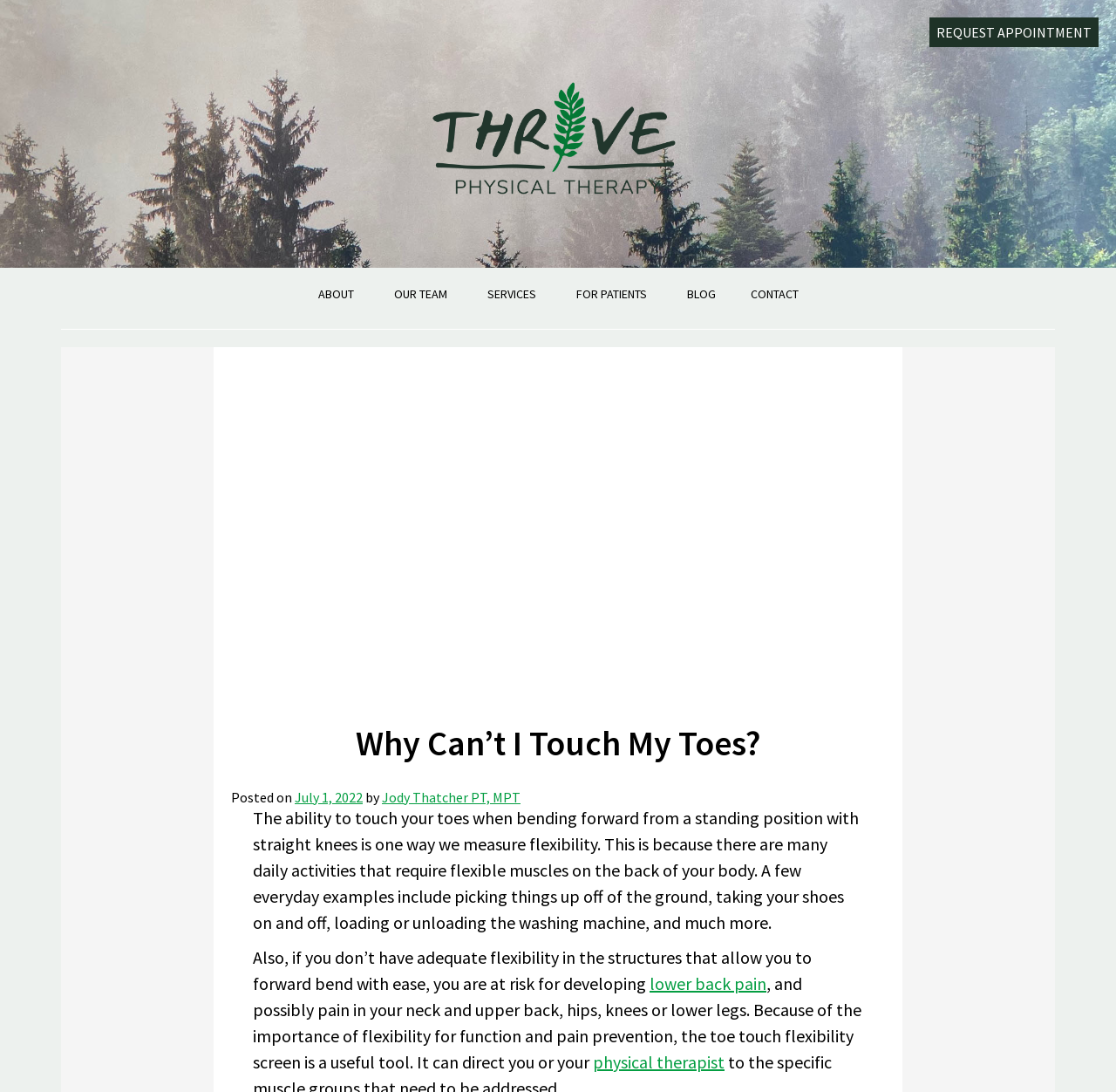Who wrote the article?
Please use the image to deliver a detailed and complete answer.

The author of the article is mentioned at the top of the webpage, below the title, as 'Jody Thatcher PT, MPT'.